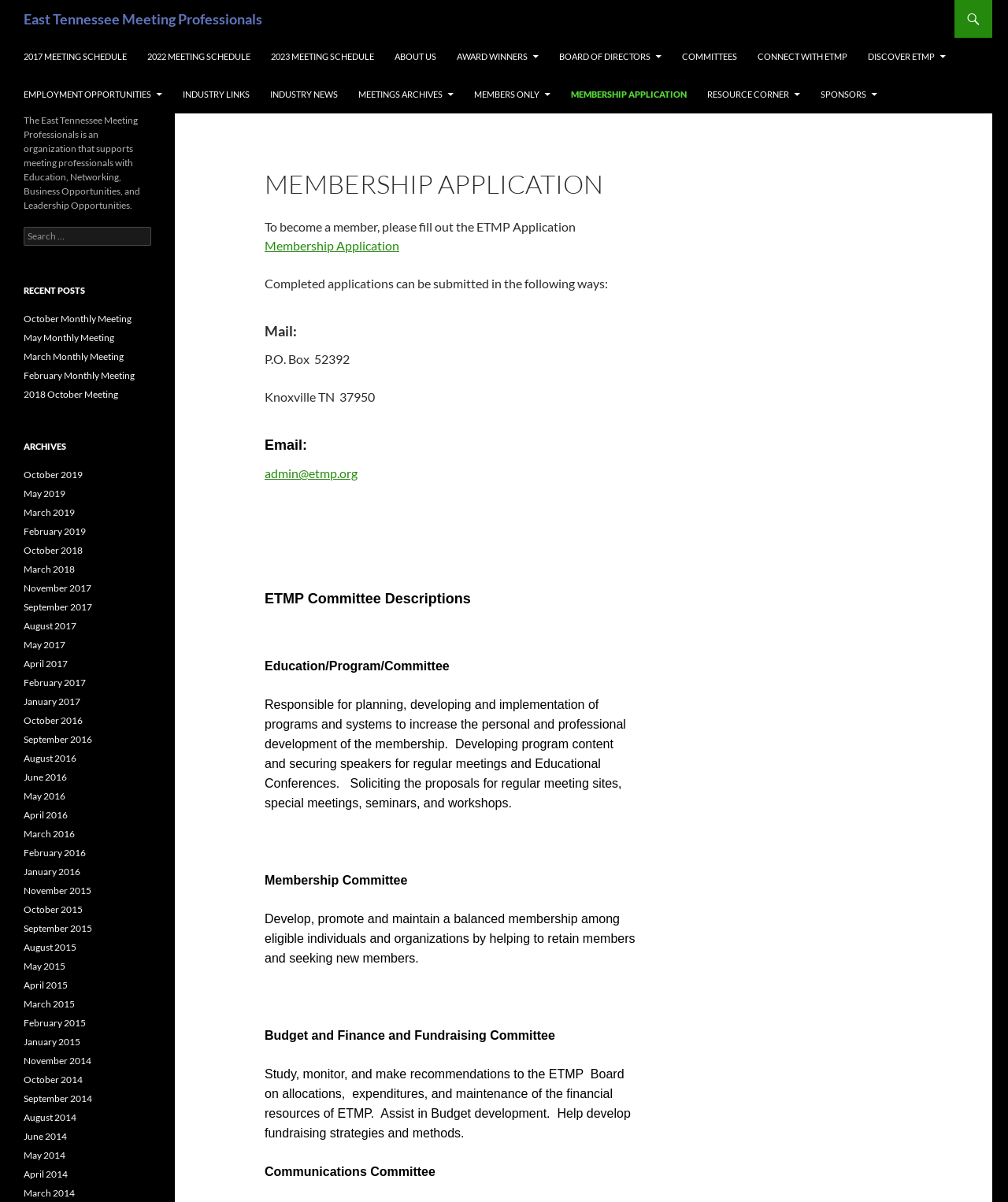How can completed applications be submitted?
Using the image provided, answer with just one word or phrase.

By mail or email